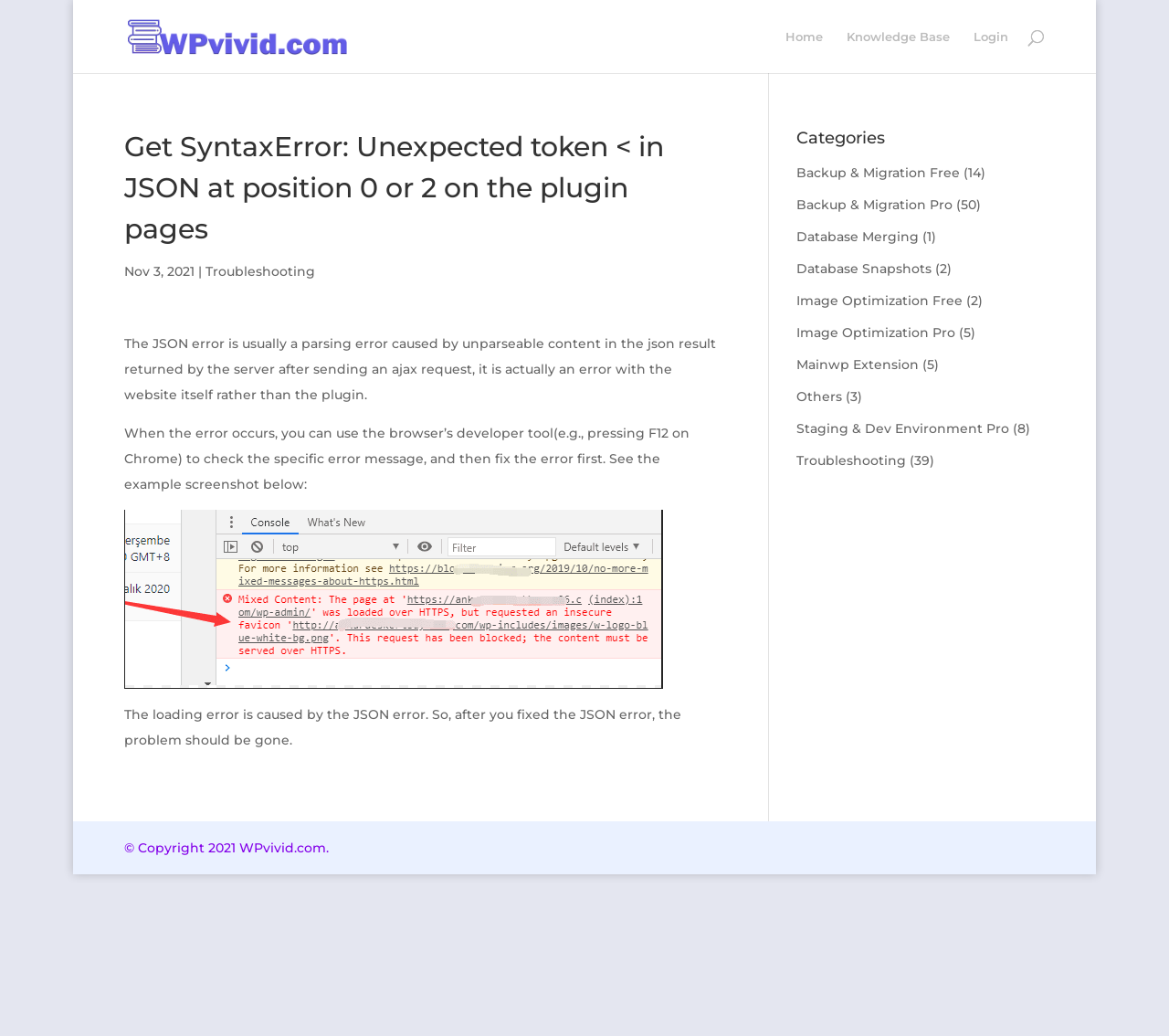Answer the question below with a single word or a brief phrase: 
What is the error that occurs when the JSON error is not fixed?

Loading error